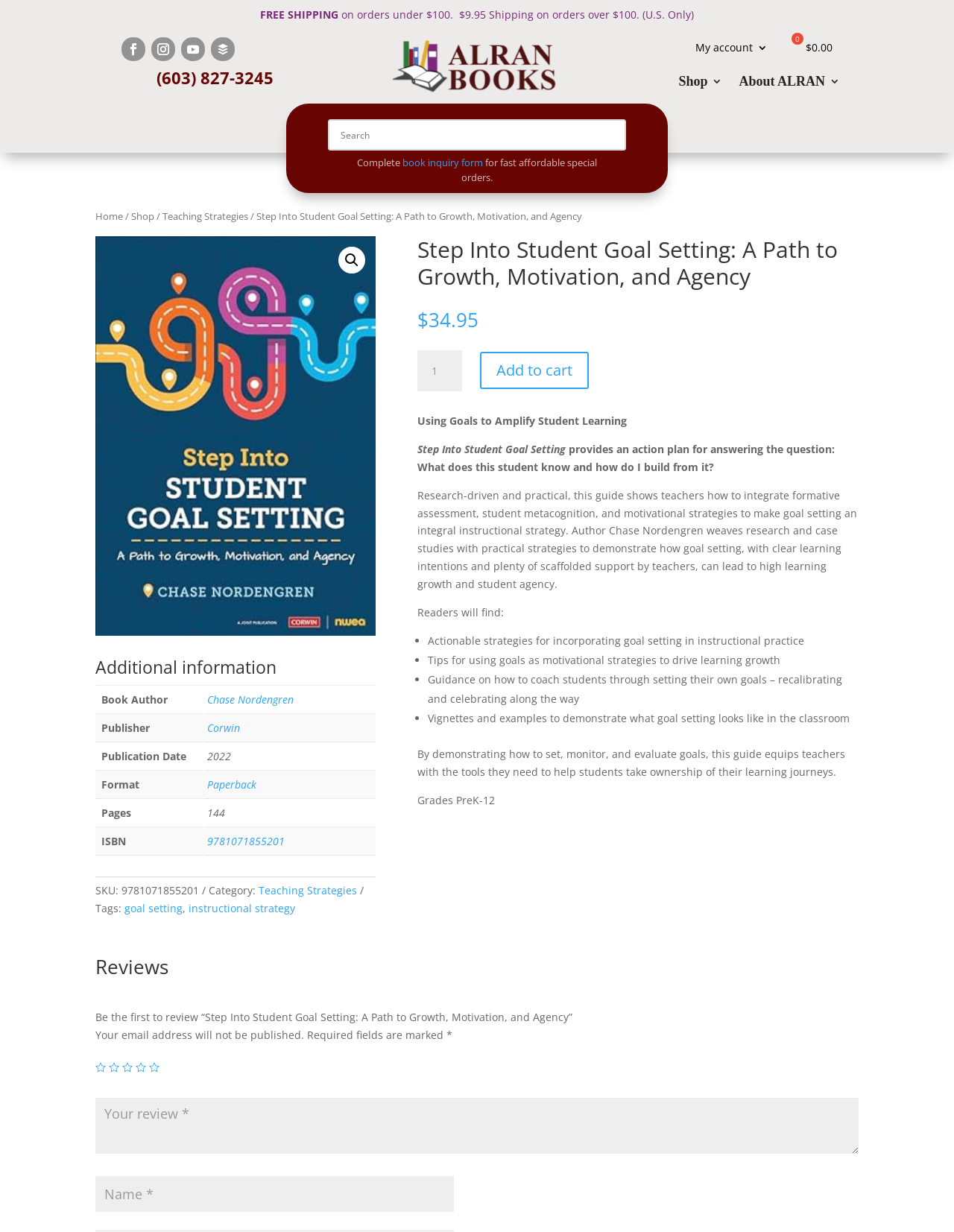What is the format of the book?
Look at the image and respond to the question as thoroughly as possible.

The format of the book can be found in the table under 'Additional information', where it lists the book details, including the format, which is Paperback.